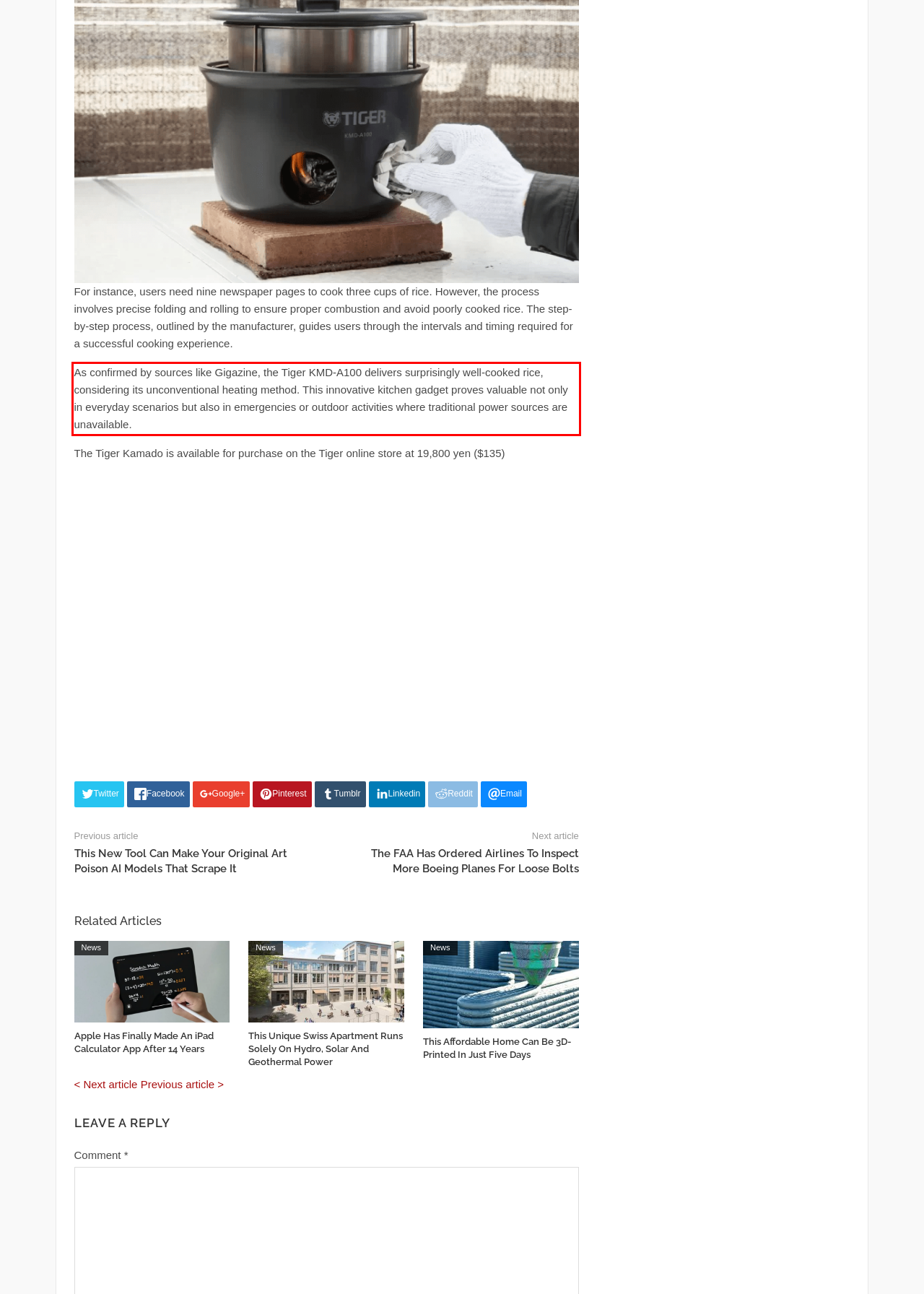You have a screenshot of a webpage with a UI element highlighted by a red bounding box. Use OCR to obtain the text within this highlighted area.

As confirmed by sources like Gigazine, the Tiger KMD-A100 delivers surprisingly well-cooked rice, considering its unconventional heating method. This innovative kitchen gadget proves valuable not only in everyday scenarios but also in emergencies or outdoor activities where traditional power sources are unavailable.